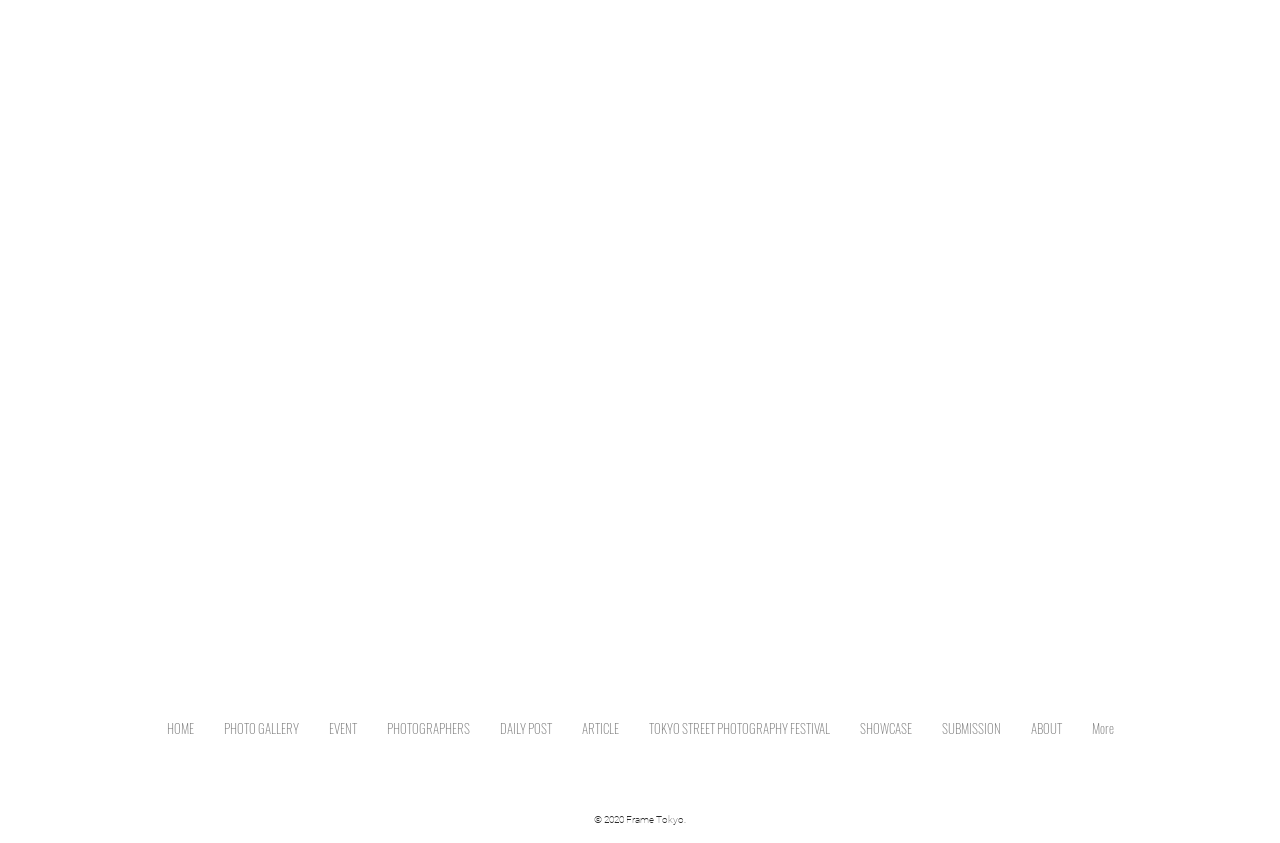Please study the image and answer the question comprehensively:
What is the last link in the navigation menu?

I looked at the navigation links and found that the last link is 'ABOUT', which suggests that it is the last item in the navigation menu.